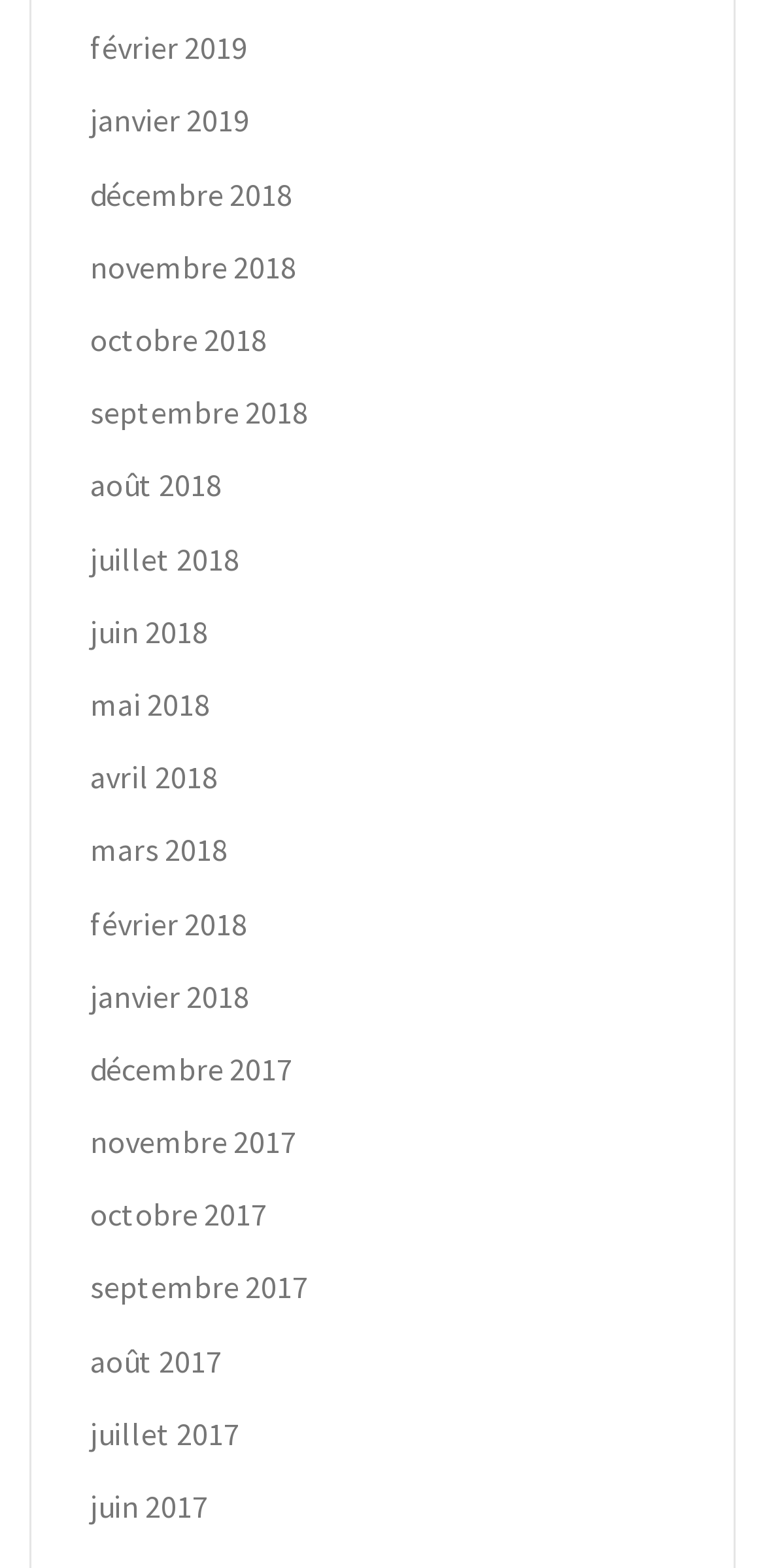Determine the bounding box coordinates of the clickable region to carry out the instruction: "view december 2017".

[0.118, 0.669, 0.382, 0.694]